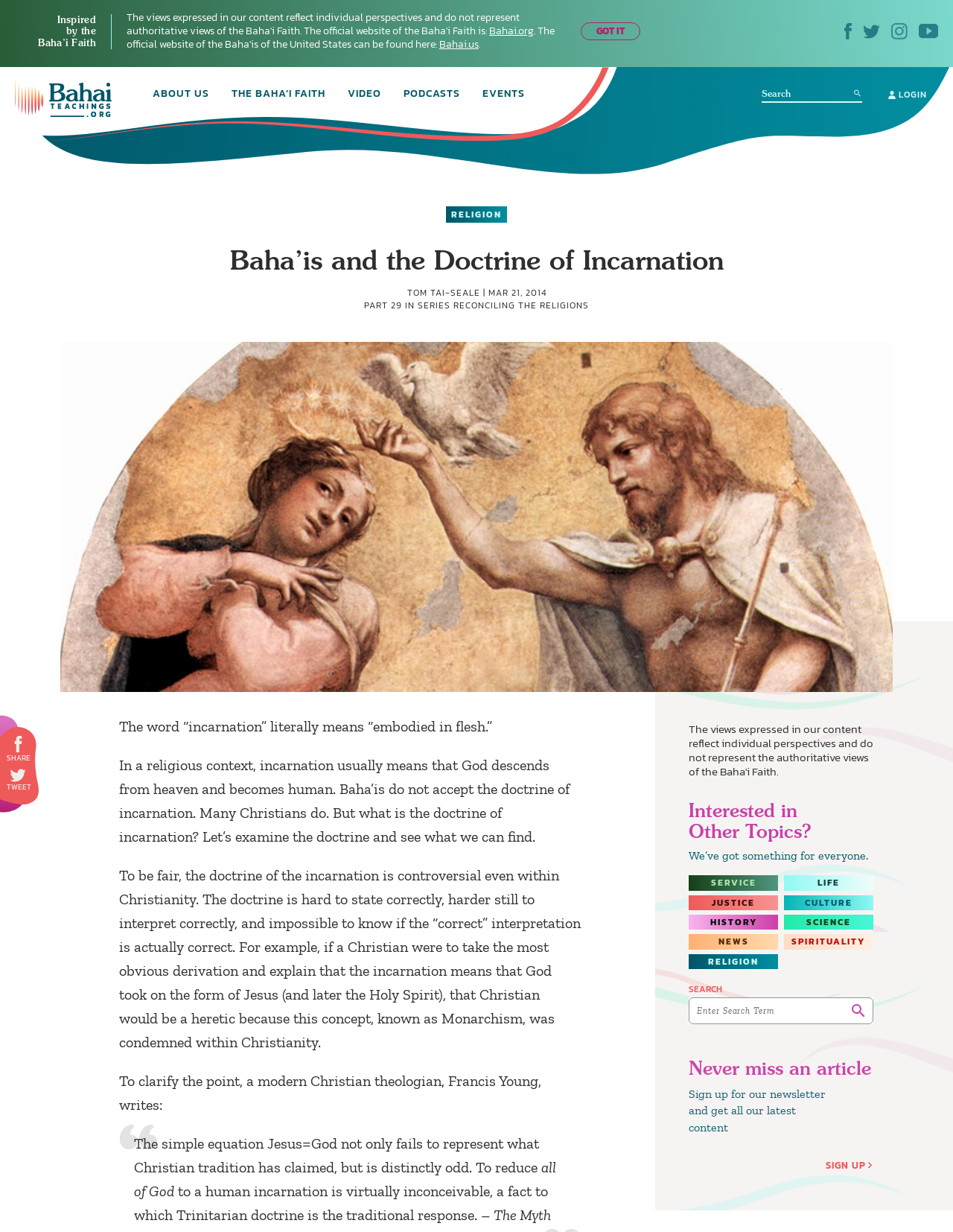Identify the main title of the webpage and generate its text content.

Baha’is and the Doctrine of Incarnation